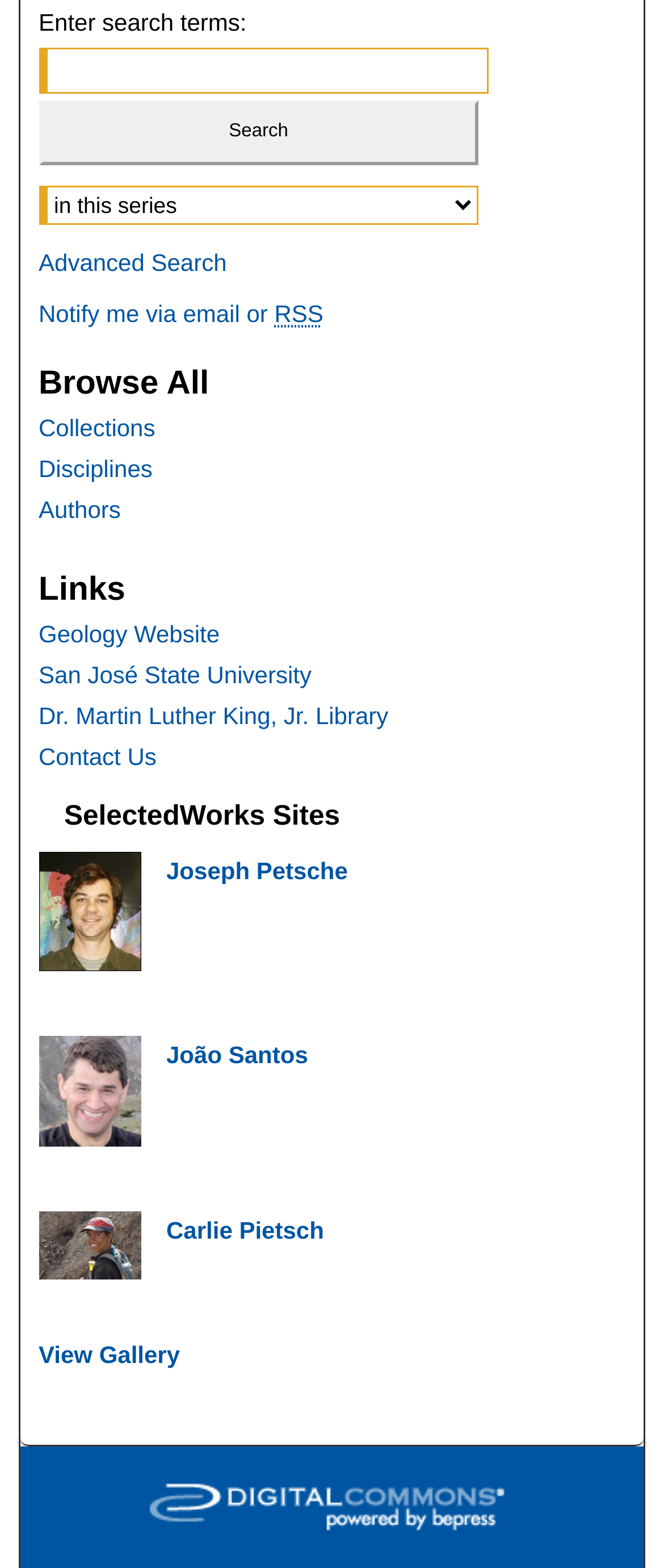Please provide a detailed answer to the question below based on the screenshot: 
What is the name of the first author profile?

The first author profile is displayed with a link 'Visit Profile of Joseph Petsche' and an image, and the author's name is 'Joseph Petsche'.